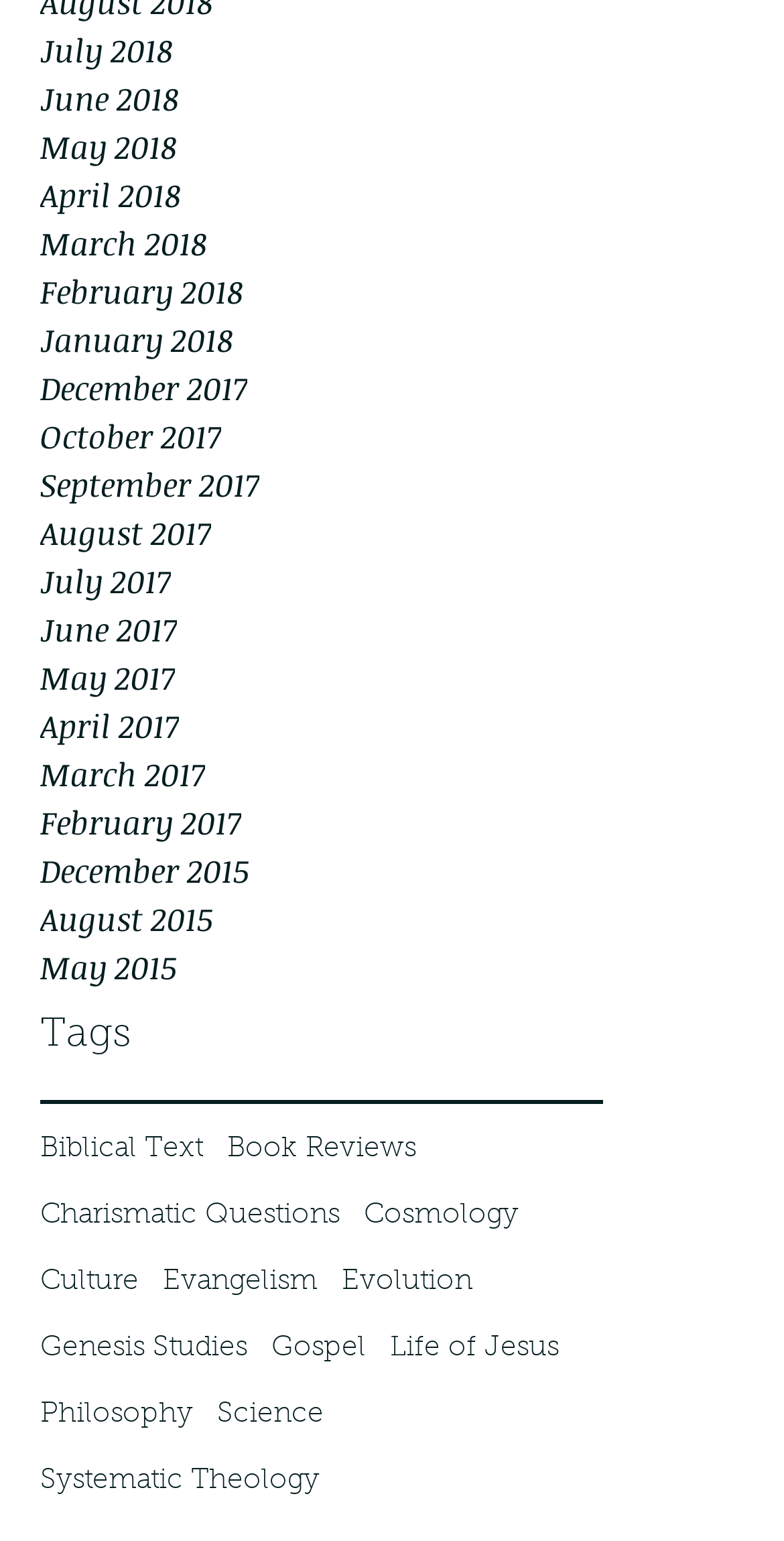Indicate the bounding box coordinates of the clickable region to achieve the following instruction: "Go to menu."

None